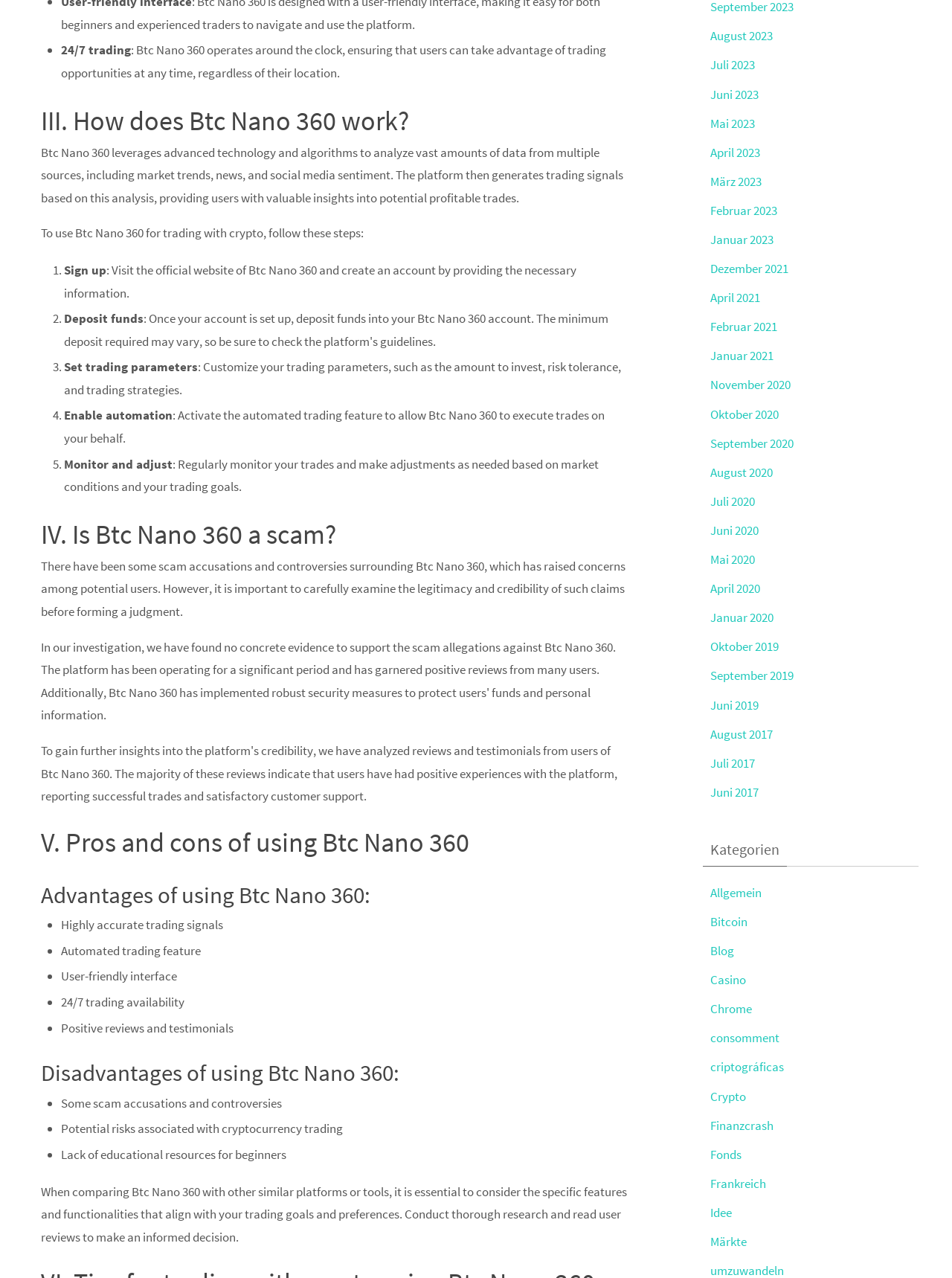What are the advantages of using Btc Nano 360?
Refer to the image and give a detailed response to the question.

The webpage lists several advantages of using Btc Nano 360, including highly accurate trading signals, automated trading feature, user-friendly interface, 24/7 trading availability, and positive reviews and testimonials from users.